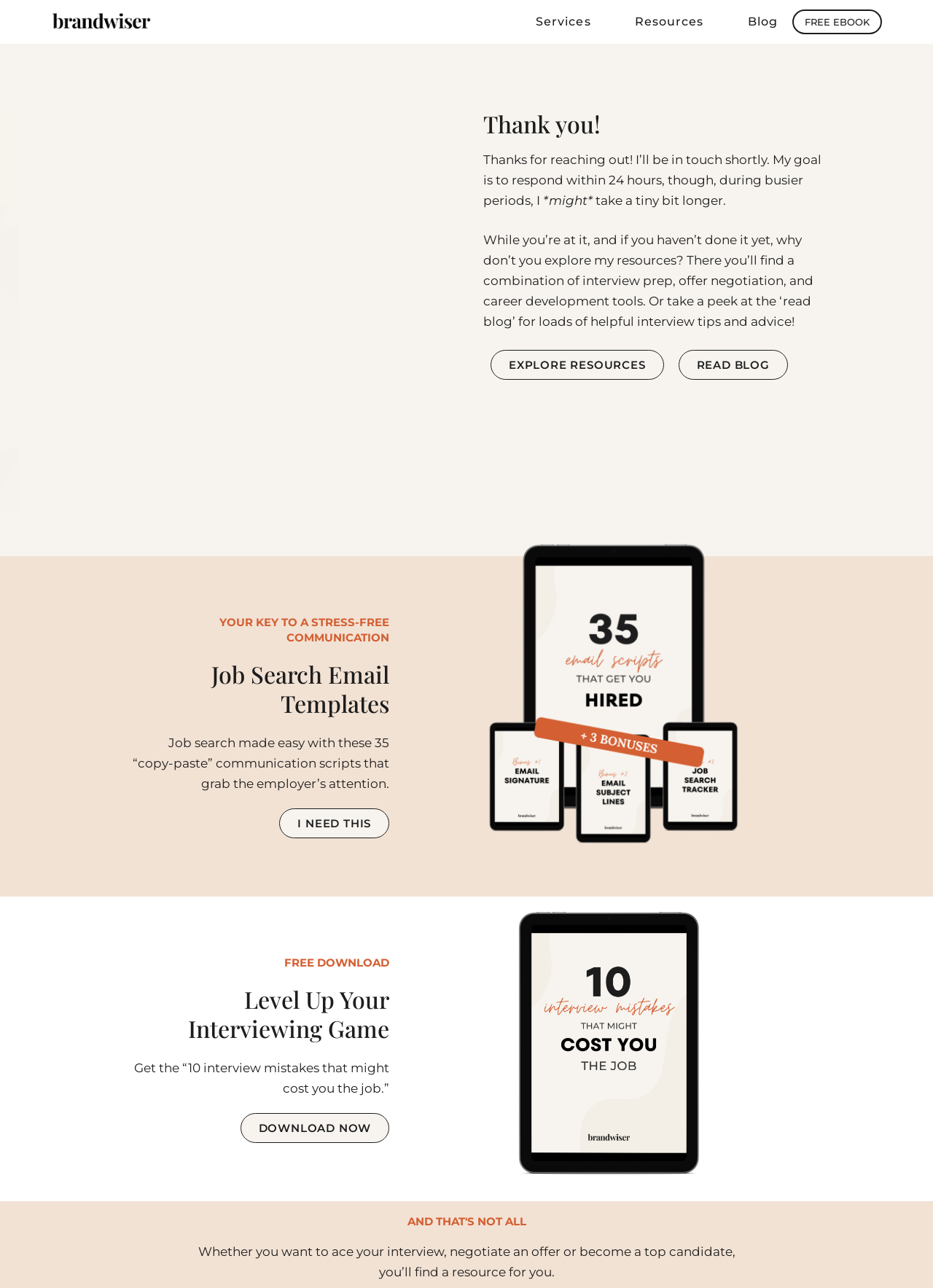Find the bounding box coordinates of the element to click in order to complete the given instruction: "Click the 'Skip to content' link."

[0.0, 0.0, 0.031, 0.011]